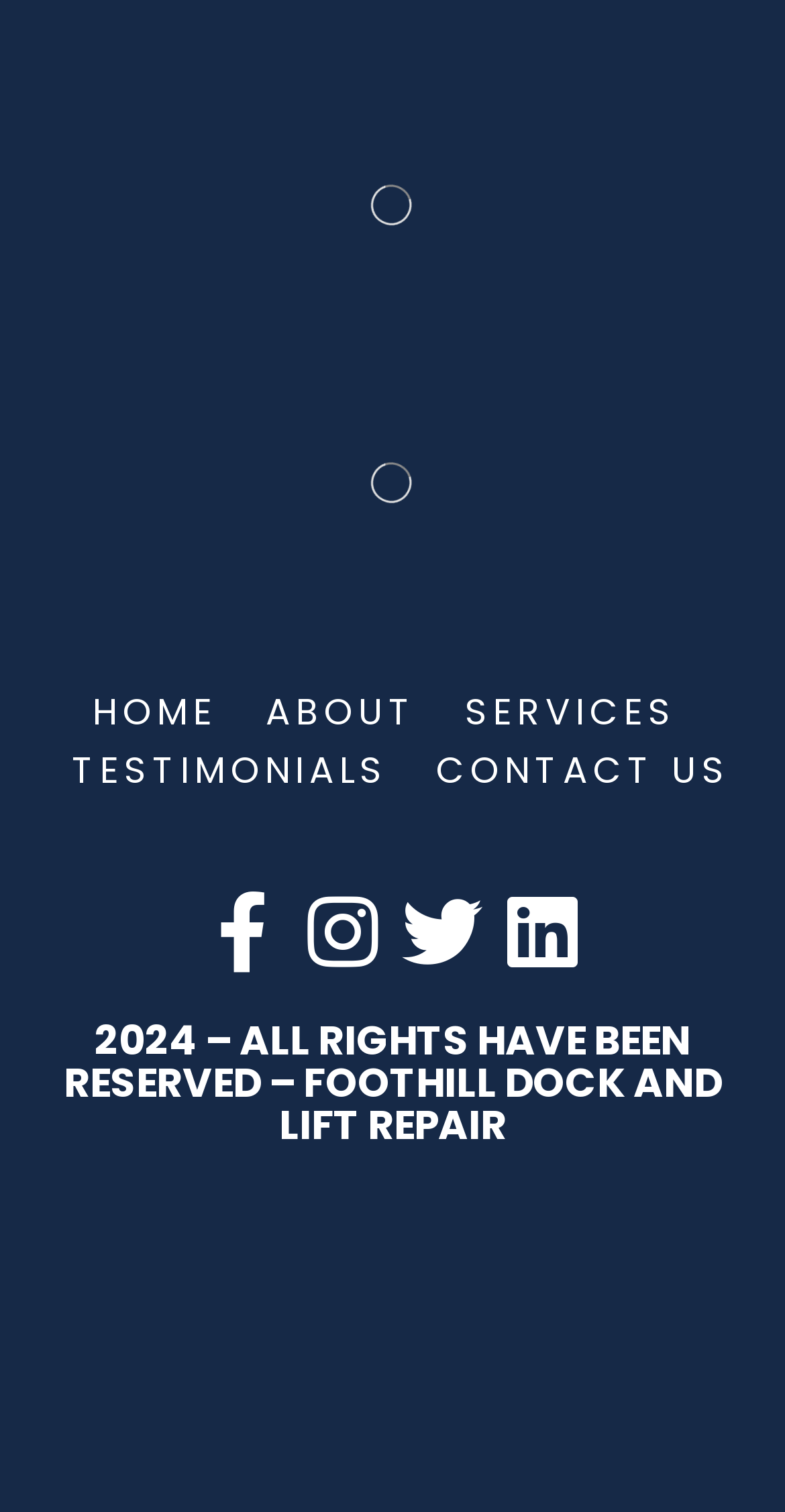How many words are in the footer text?
Please provide a full and detailed response to the question.

I counted the words in the footer text '2024 – ALL RIGHTS HAVE BEEN RESERVED – FOOTHILL DOCK AND LIFT REPAIR' and found that there are 11 words.